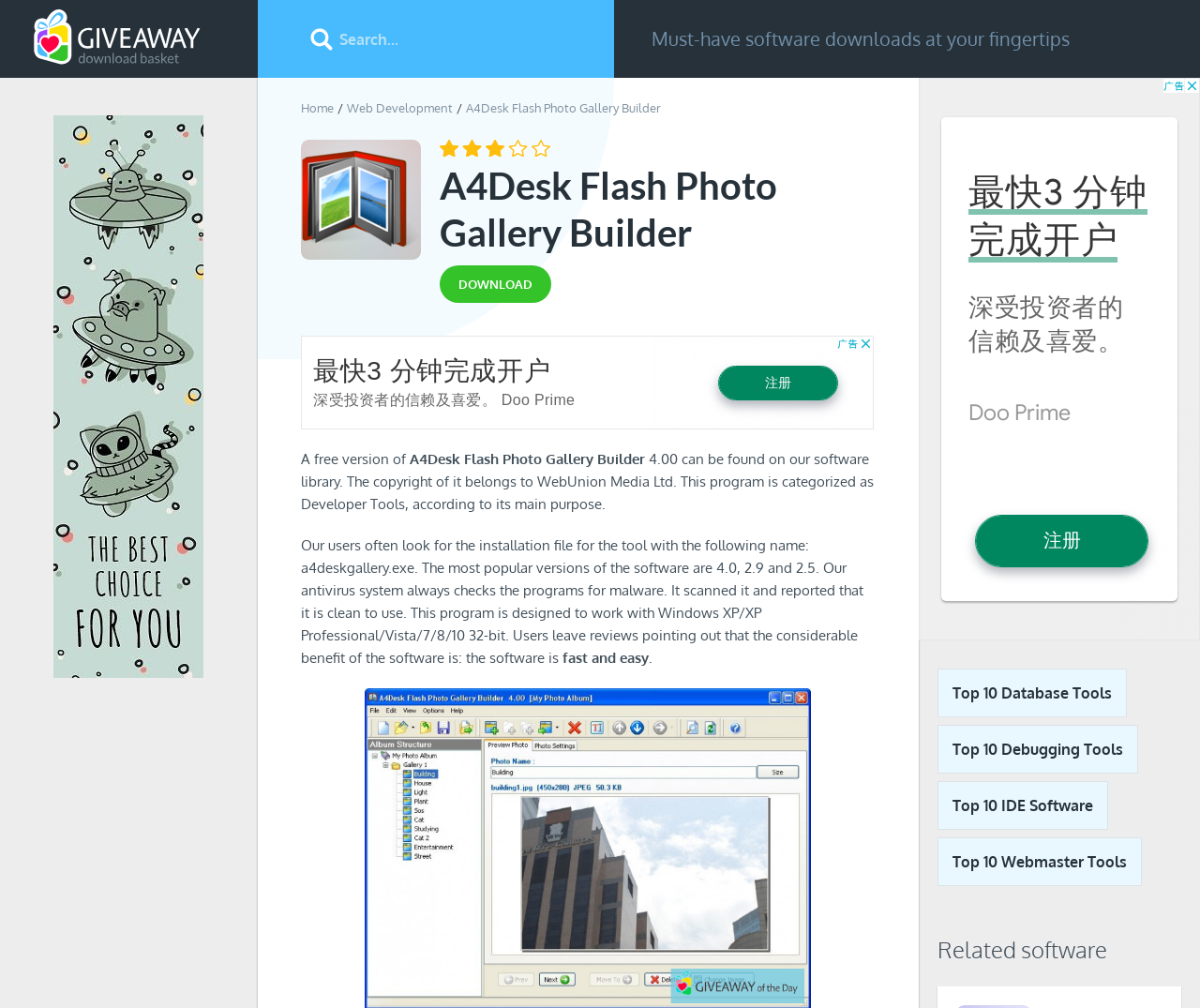Identify the bounding box coordinates of the clickable region necessary to fulfill the following instruction: "Search for software". The bounding box coordinates should be four float numbers between 0 and 1, i.e., [left, top, right, bottom].

[0.215, 0.0, 0.512, 0.077]